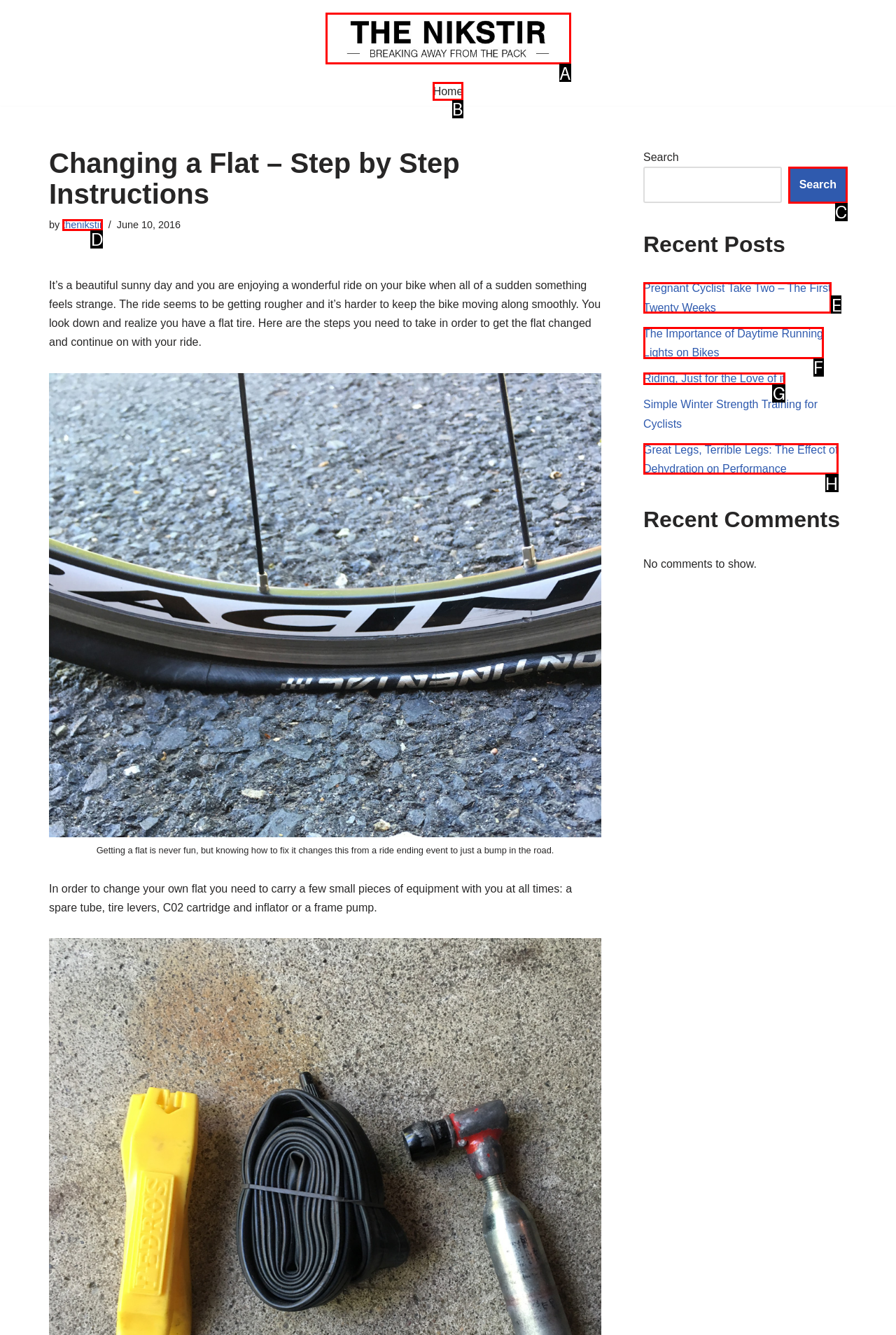Determine the HTML element that best matches this description: aria-label="The Nikstir" title="The Nikstir" from the given choices. Respond with the corresponding letter.

A